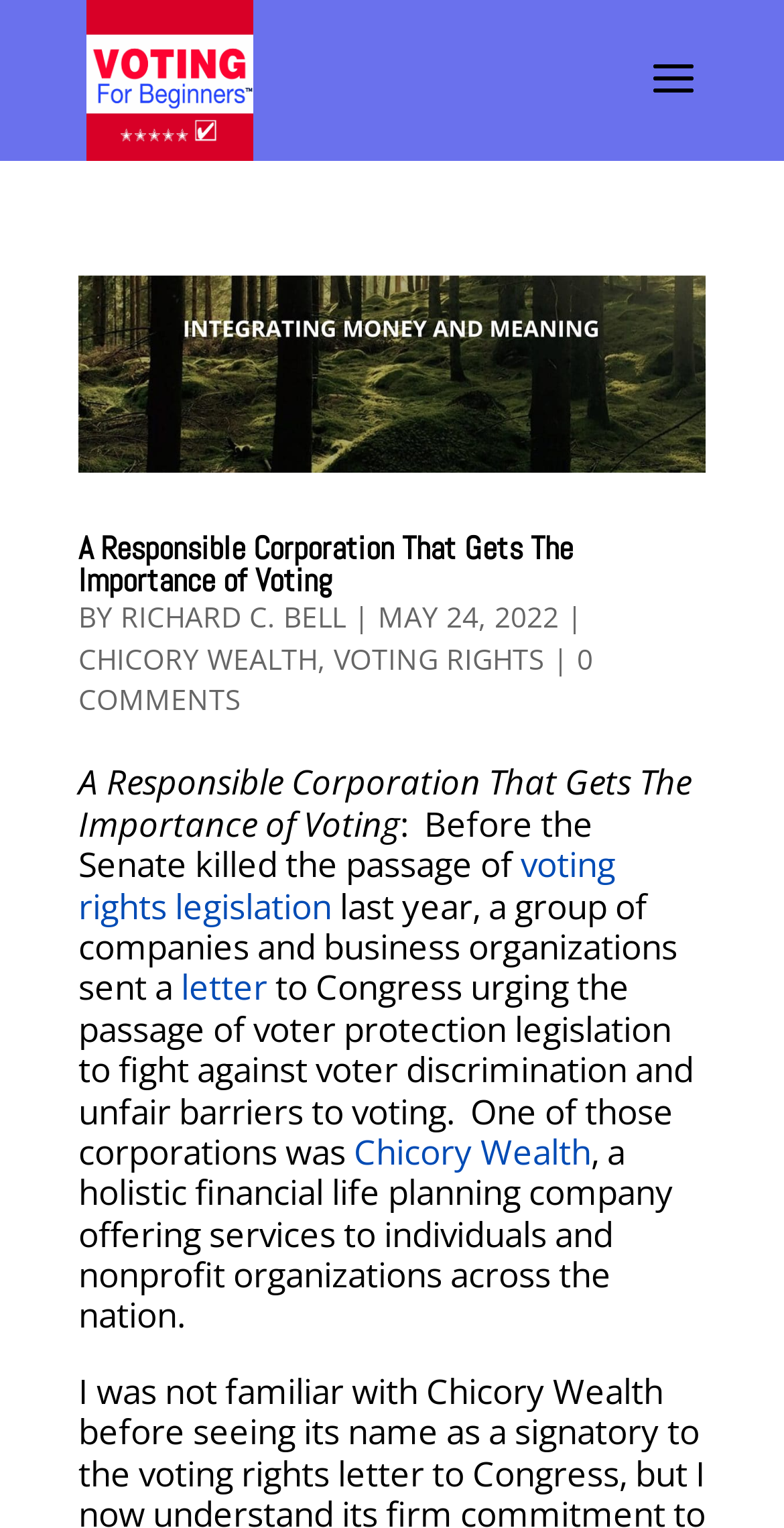Identify the bounding box coordinates for the element you need to click to achieve the following task: "read letter to Congress". Provide the bounding box coordinates as four float numbers between 0 and 1, in the form [left, top, right, bottom].

[0.231, 0.631, 0.341, 0.661]